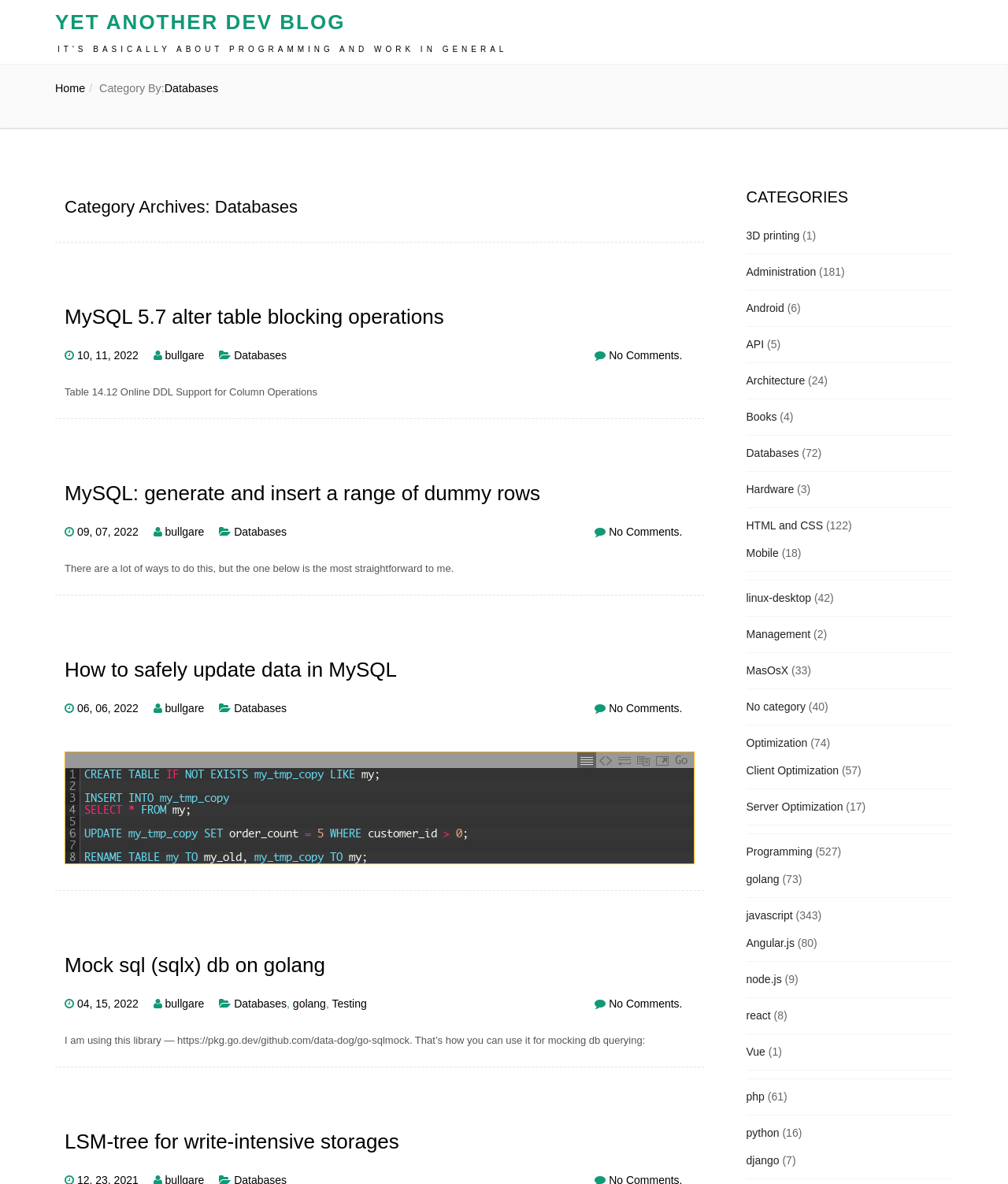Please provide the bounding box coordinate of the region that matches the element description: Sample Page. Coordinates should be in the format (top-left x, top-left y, bottom-right x, bottom-right y) and all values should be between 0 and 1.

None